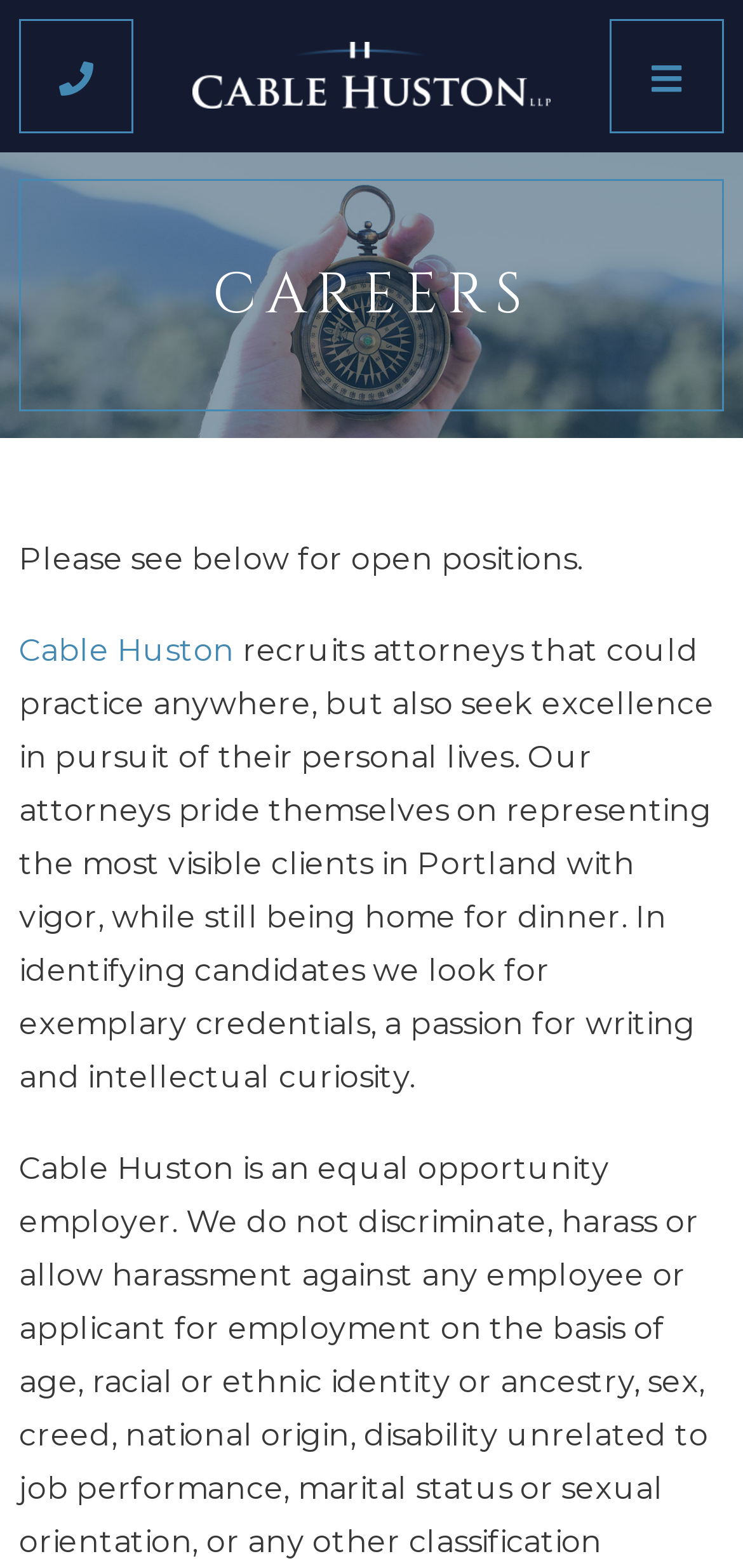What do the attorneys of Cable Huston pride themselves on?
From the details in the image, provide a complete and detailed answer to the question.

The static text element with the text 'Cable Huston recruits attorneys that could practice anywhere, but also seek excellence in pursuit of their personal lives. Our attorneys pride themselves on representing the most visible clients in Portland with vigor, while still being home for dinner.' provides the information about what the attorneys of Cable Huston pride themselves on.